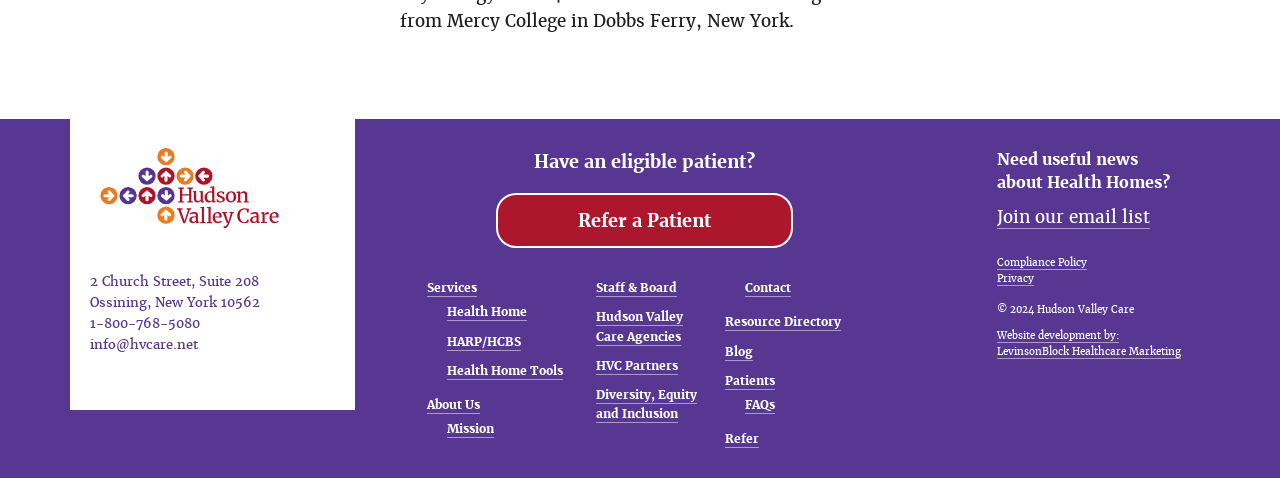Please examine the image and answer the question with a detailed explanation:
What is the copyright year of Hudson Valley Care?

I found the copyright year by looking at the static text element with ID 117, which is located at the bottom of the webpage. This element contains the copyright information, including the year 2024.